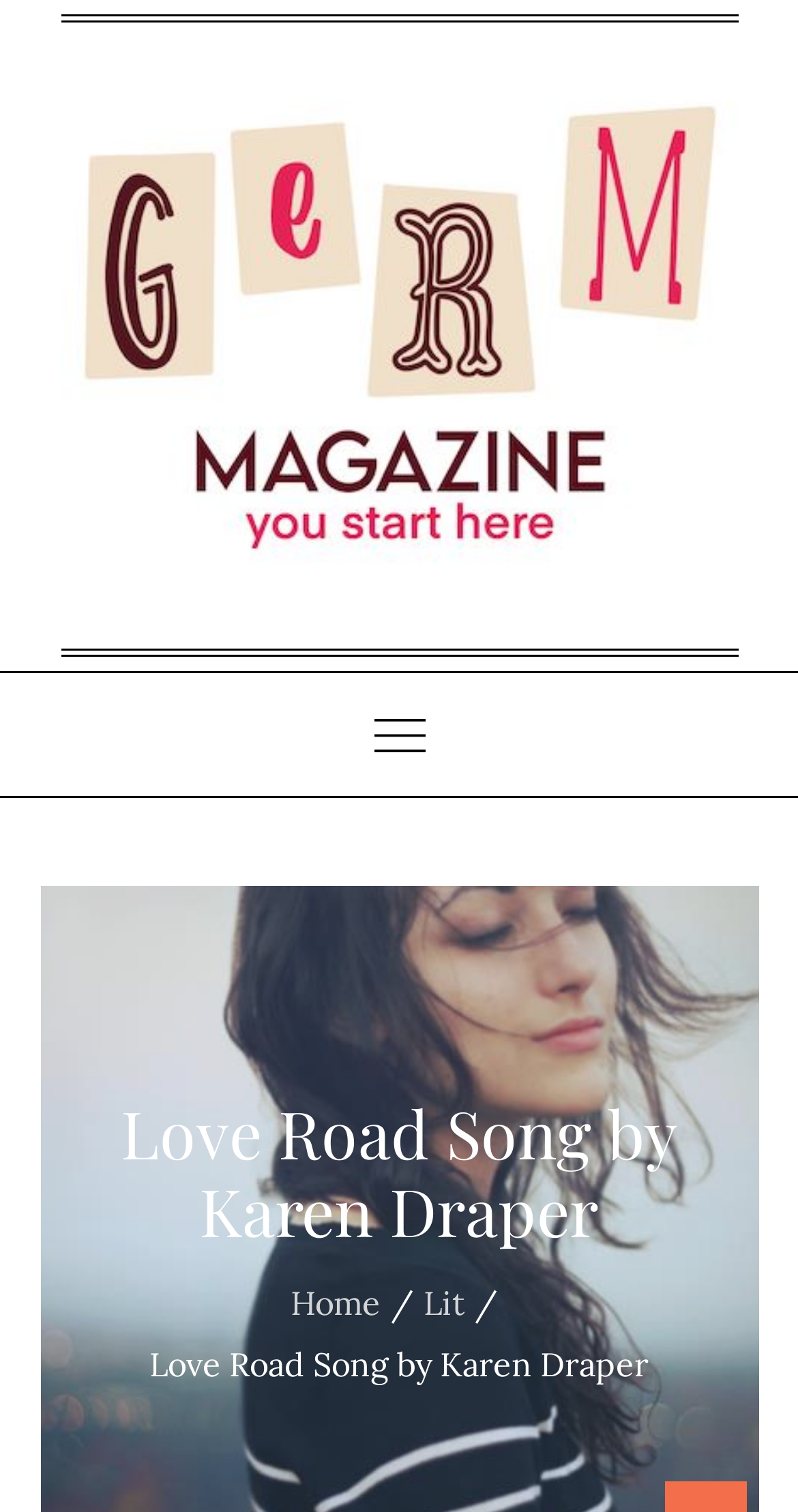Identify the headline of the webpage and generate its text content.

Love Road Song by Karen Draper